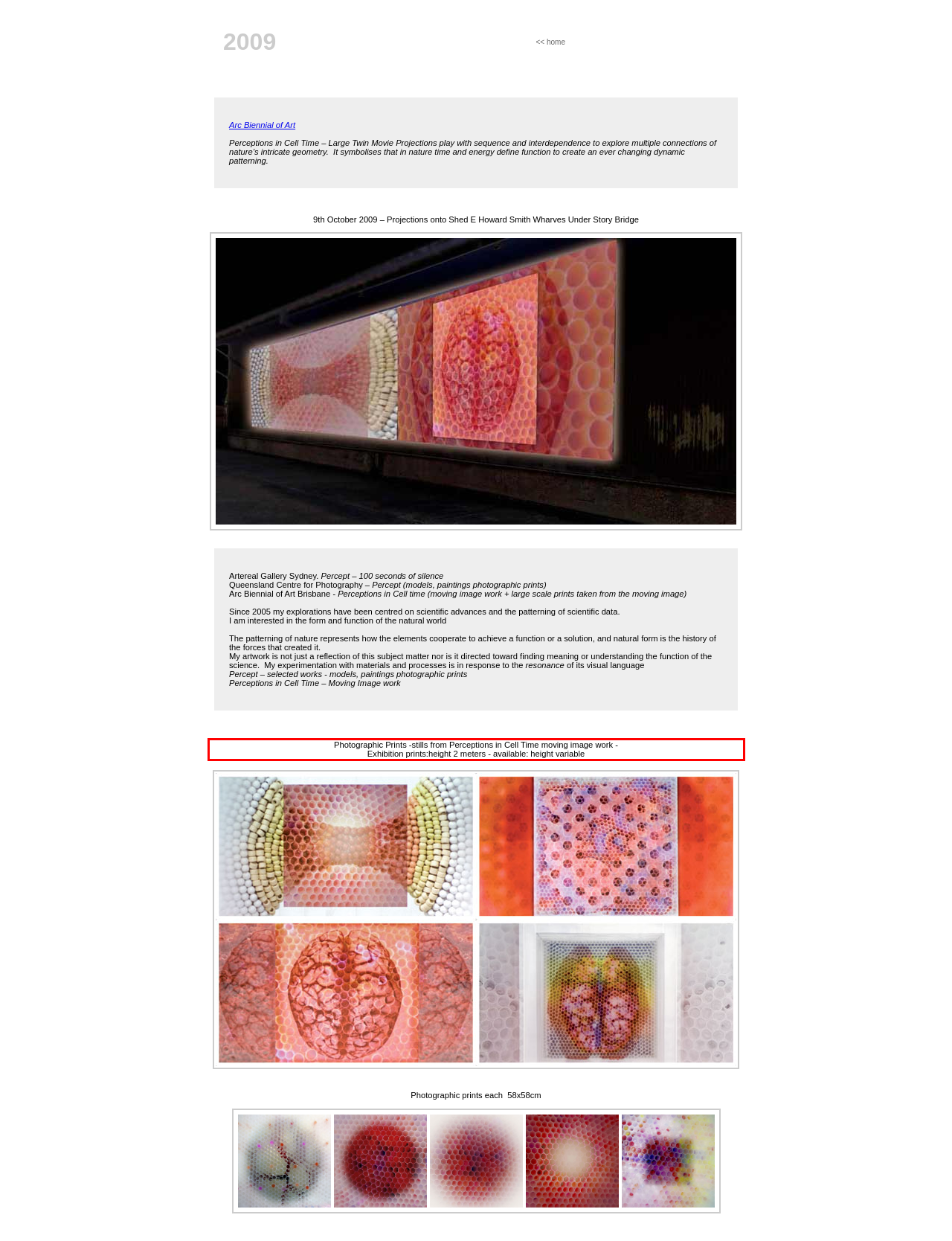Within the screenshot of the webpage, there is a red rectangle. Please recognize and generate the text content inside this red bounding box.

Photographic Prints -stills from Perceptions in Cell Time moving image work - Exhibition prints:height 2 meters - available: height variable